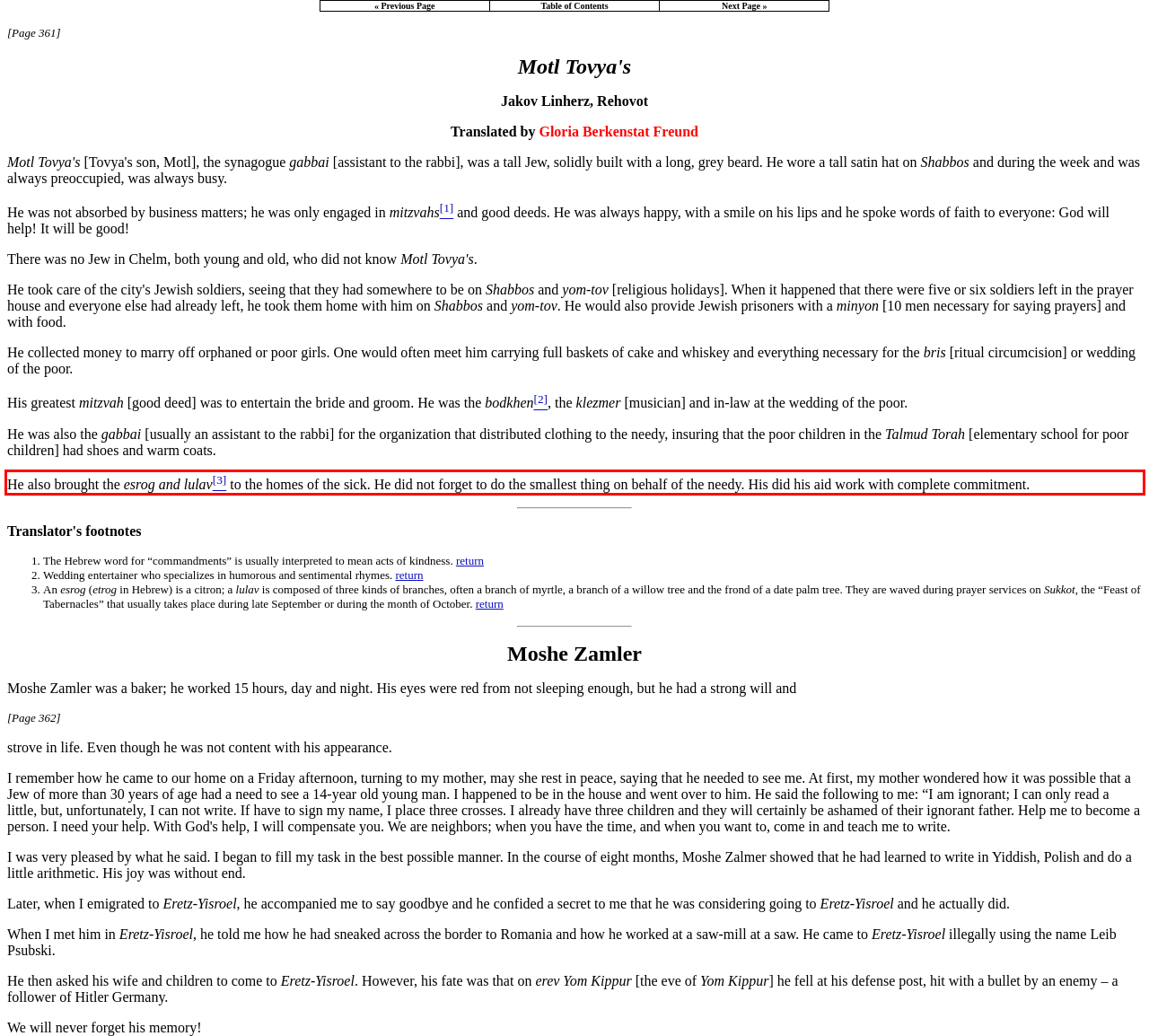Given a screenshot of a webpage containing a red bounding box, perform OCR on the text within this red bounding box and provide the text content.

He also brought the esrog and lulav[3] to the homes of the sick. He did not forget to do the smallest thing on behalf of the needy. His did his aid work with complete commitment.